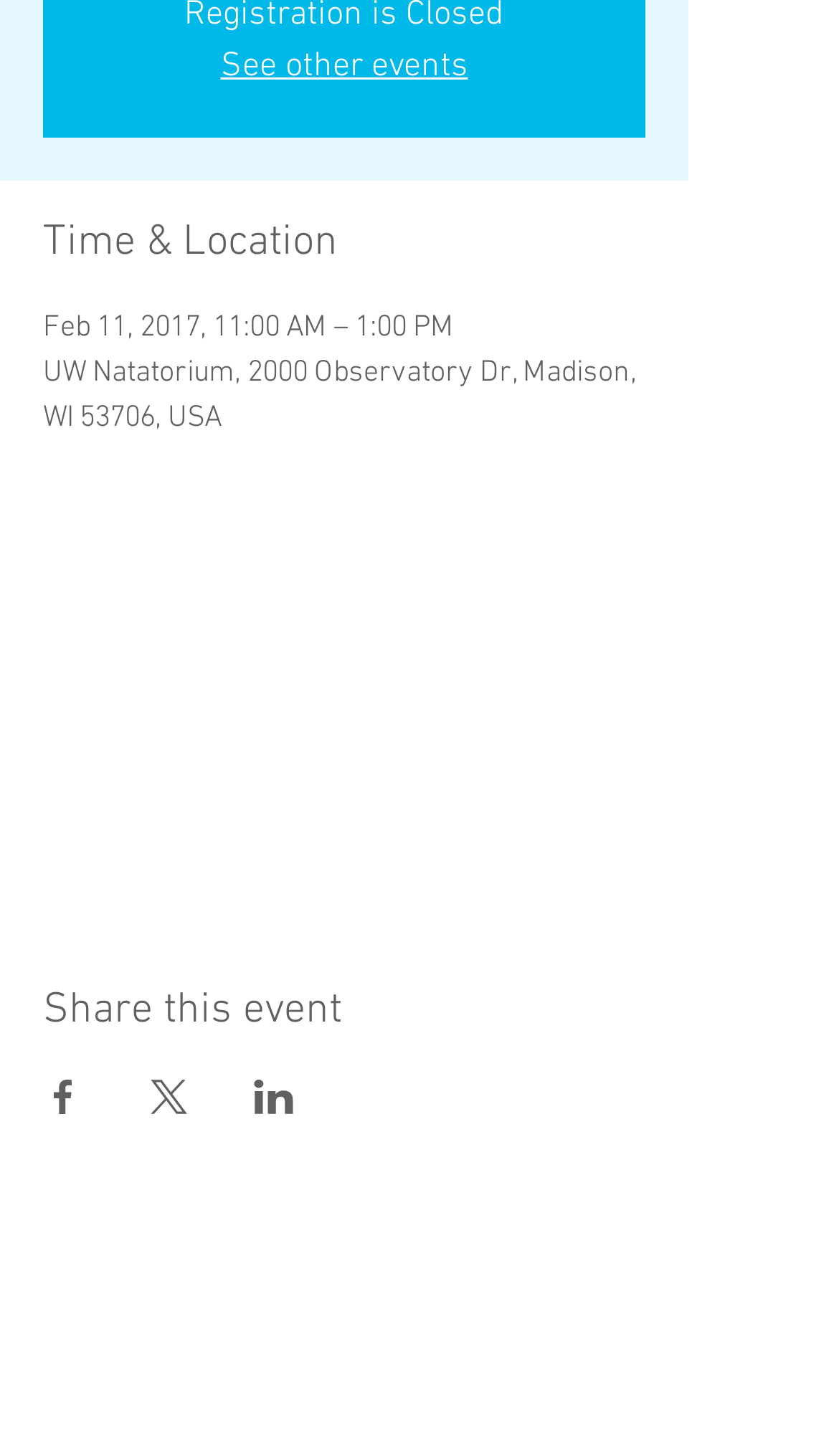Given the element description: "aria-label="Twitter - White Circle"", predict the bounding box coordinates of the UI element it refers to, using four float numbers between 0 and 1, i.e., [left, top, right, bottom].

[0.418, 0.874, 0.49, 0.916]